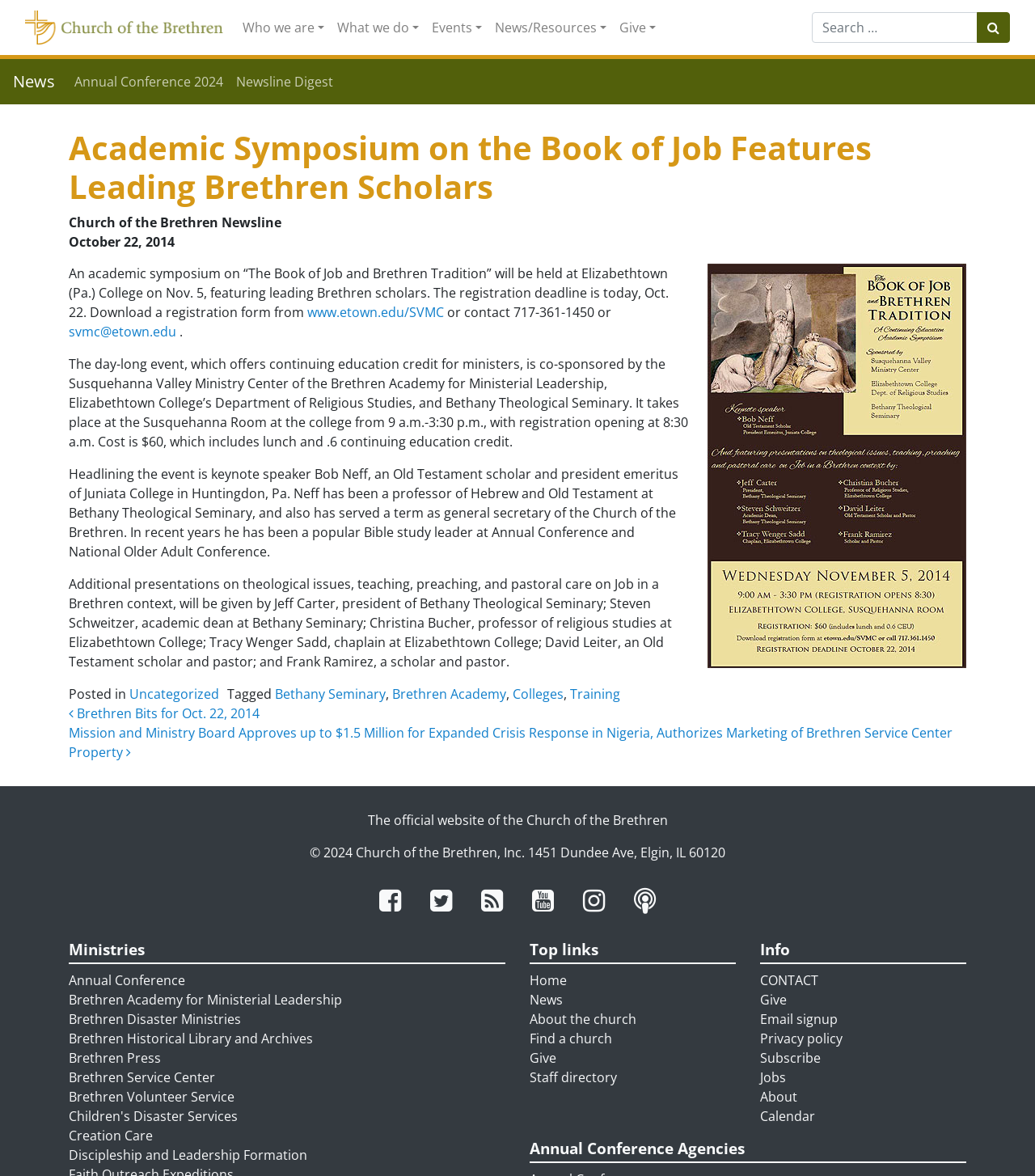What is the name of the college where the event is taking place?
Please provide a detailed answer to the question.

The article mentions that the event is taking place at Elizabethtown College, specifically in the Susquehanna Room.